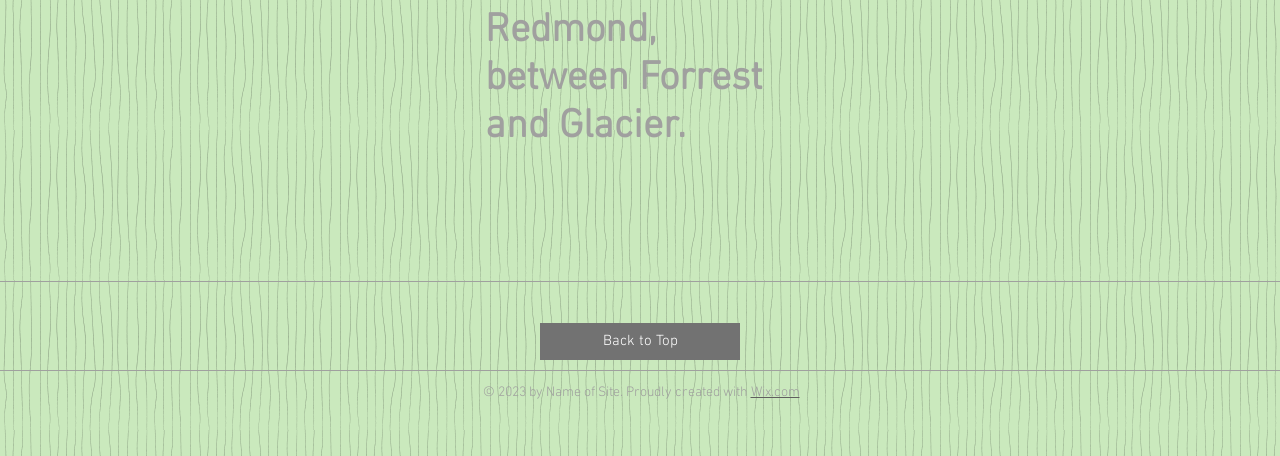Please provide a detailed answer to the question below based on the screenshot: 
What is the name of the website?

The name of the website can be found at the bottom of the page, in the copyright section, where it says '© 2023 by Name of Site.'